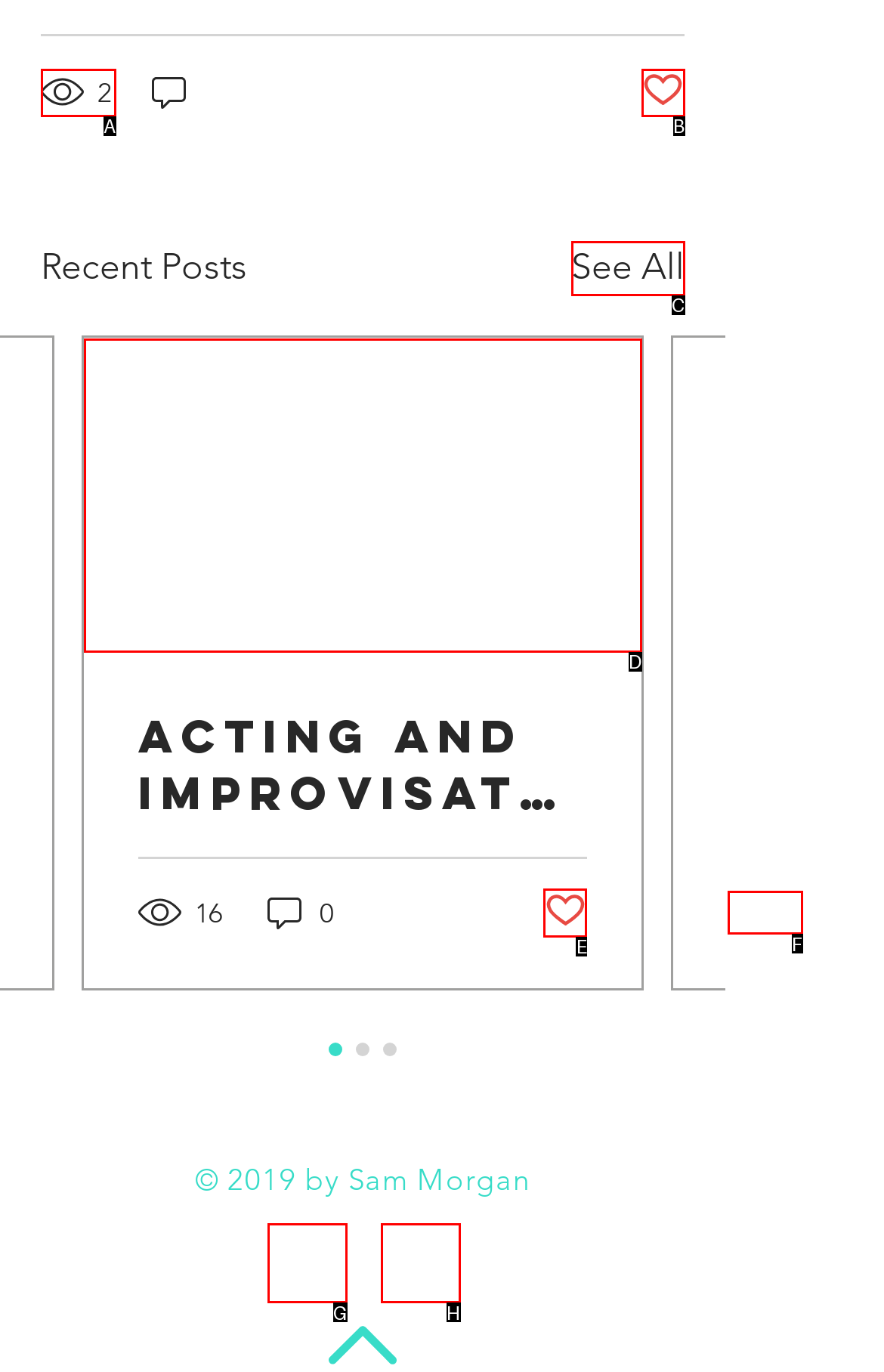Identify which HTML element to click to fulfill the following task: Like a post. Provide your response using the letter of the correct choice.

E